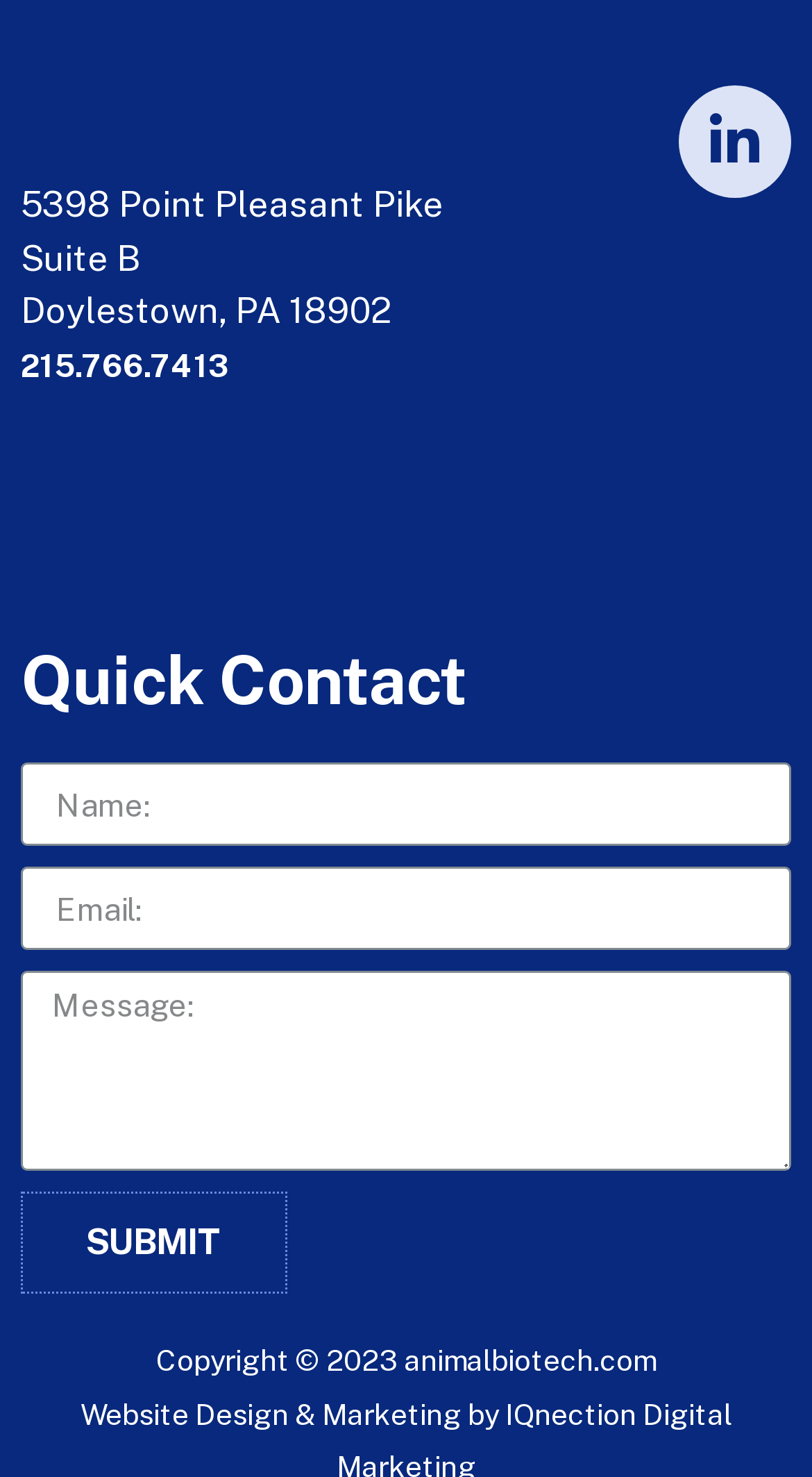Refer to the screenshot and give an in-depth answer to this question: What is the button text in the Quick Contact section?

The button is located at the bottom of the Quick Contact section, below the three text boxes. It has the text 'SUBMIT' and is used to submit the contact information.